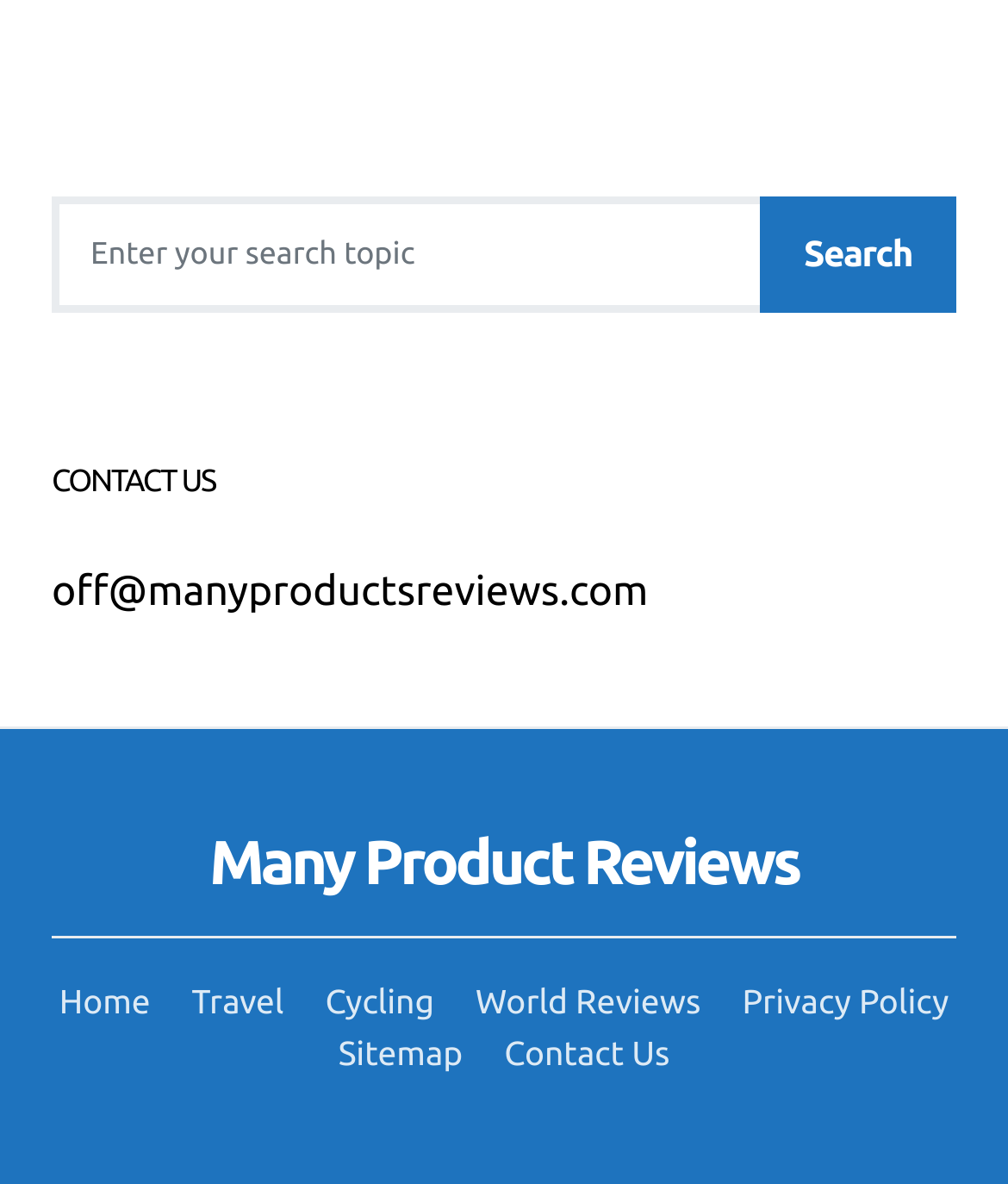How to contact the website owner?
From the screenshot, provide a brief answer in one word or phrase.

Email off@manyproductsreviews.com